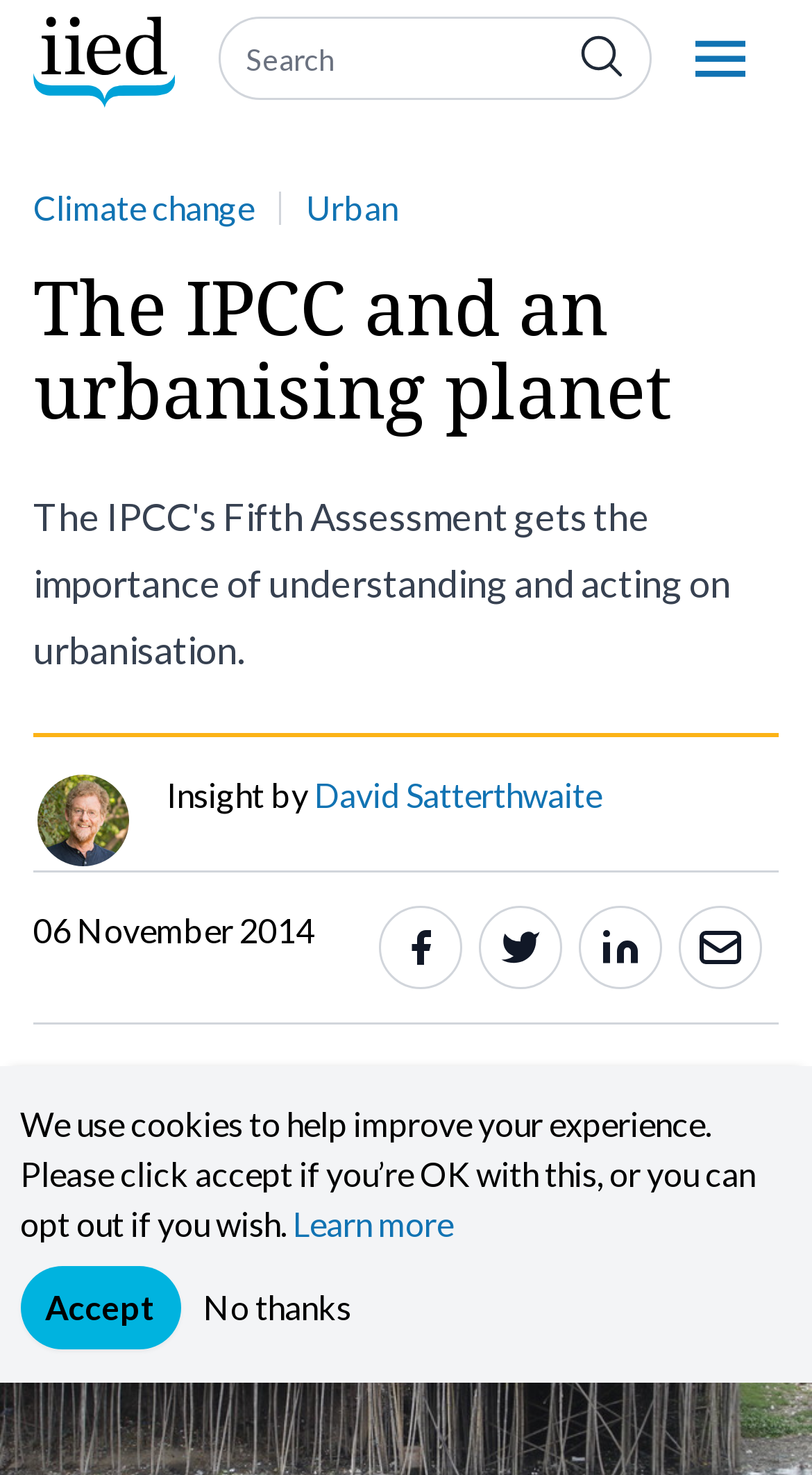Find the bounding box coordinates for the area that should be clicked to accomplish the instruction: "Click the 'Share to Facebook' link".

[0.467, 0.614, 0.569, 0.671]